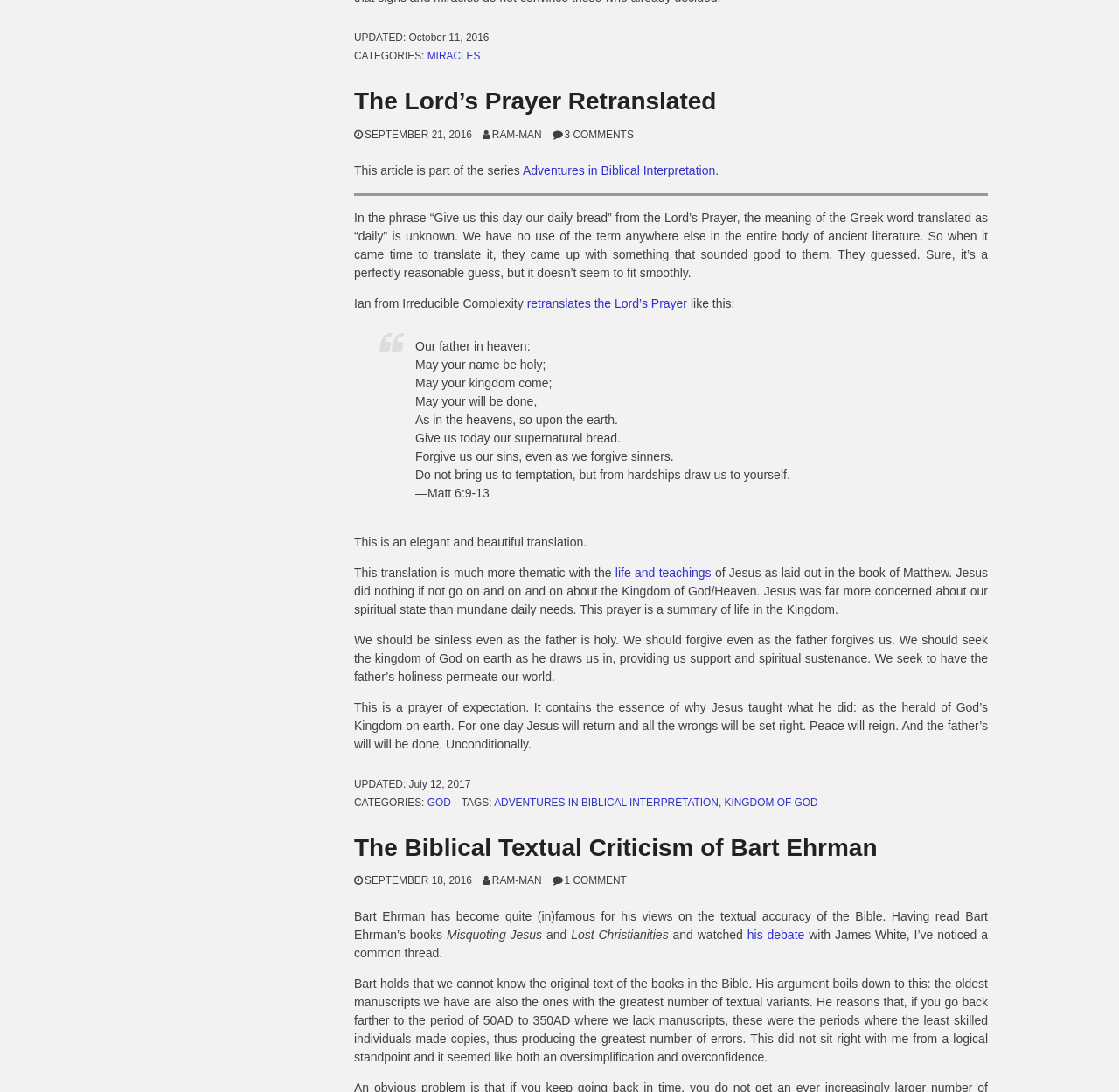Highlight the bounding box coordinates of the region I should click on to meet the following instruction: "Click the link to view the article 'The Biblical Textual Criticism of Bart Ehrman'".

[0.316, 0.76, 0.883, 0.793]